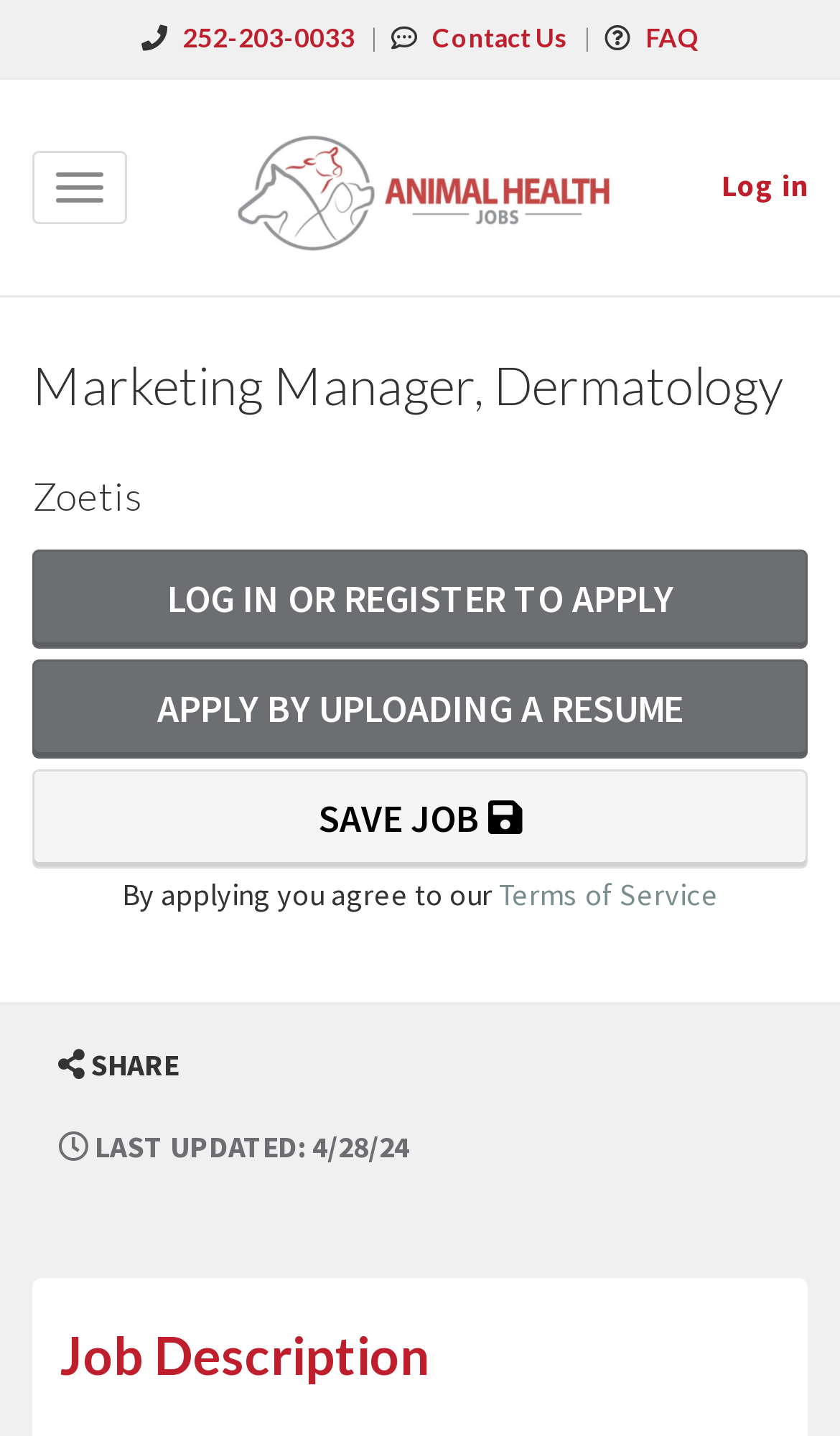What is the company name of the job posting?
Please respond to the question thoroughly and include all relevant details.

I found the company name 'Zoetis' by looking at the StaticText element with the text 'Zoetis' located at the top of the page, below the navigation links.